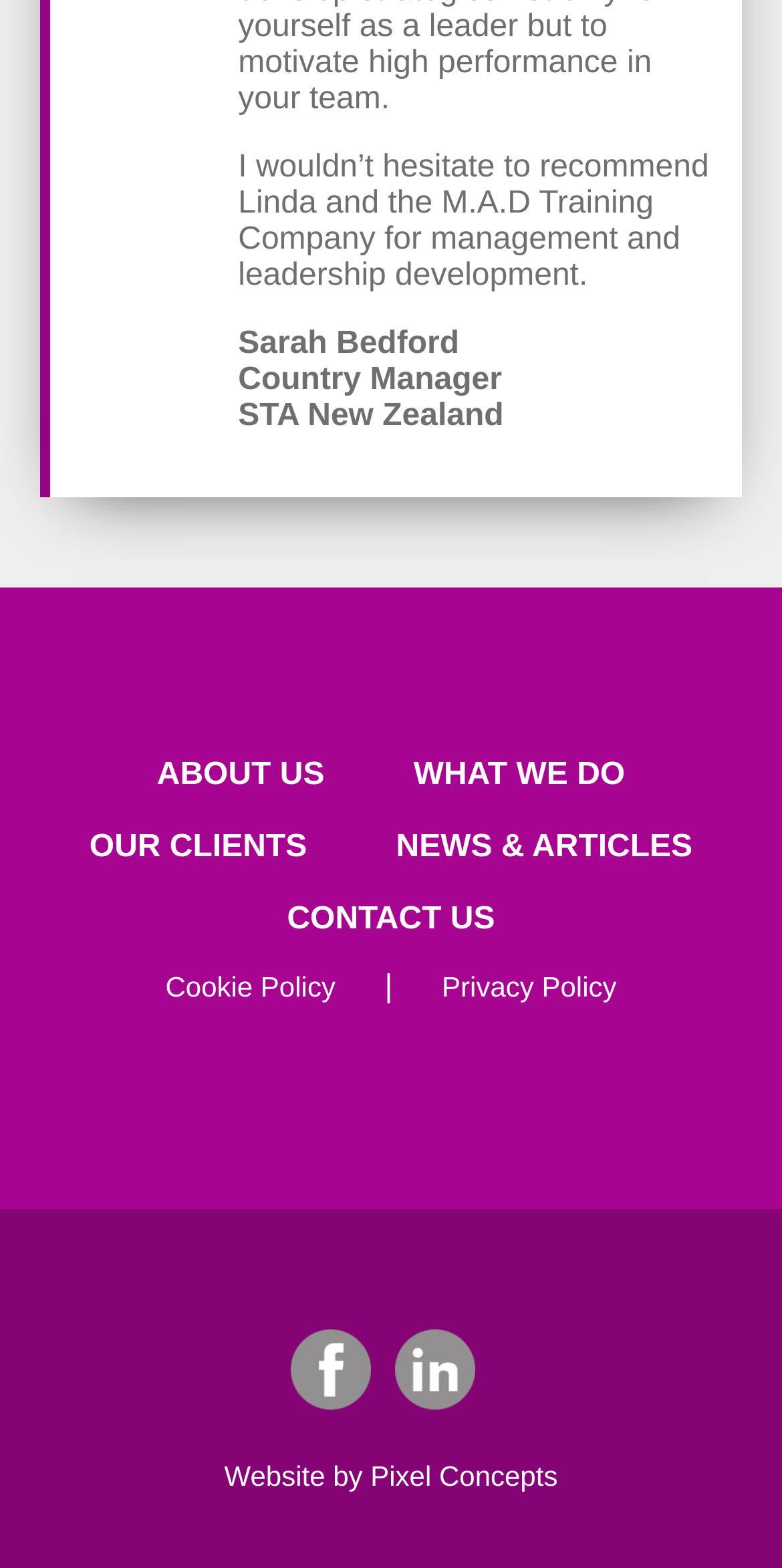Identify the bounding box of the UI element described as follows: "Pixel Concepts". Provide the coordinates as four float numbers in the range of 0 to 1 [left, top, right, bottom].

[0.474, 0.931, 0.713, 0.951]